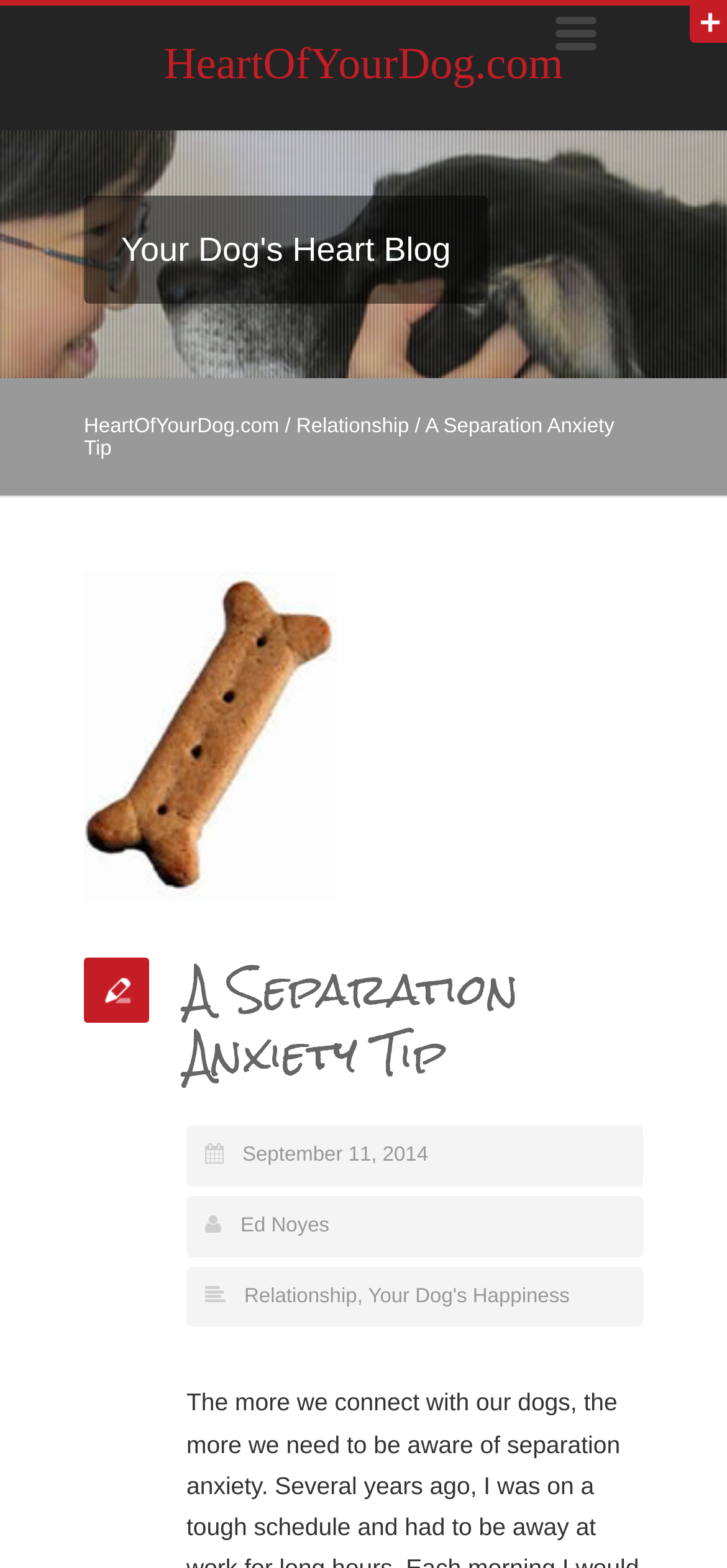Please reply with a single word or brief phrase to the question: 
What is the date of the article?

September 11, 2014